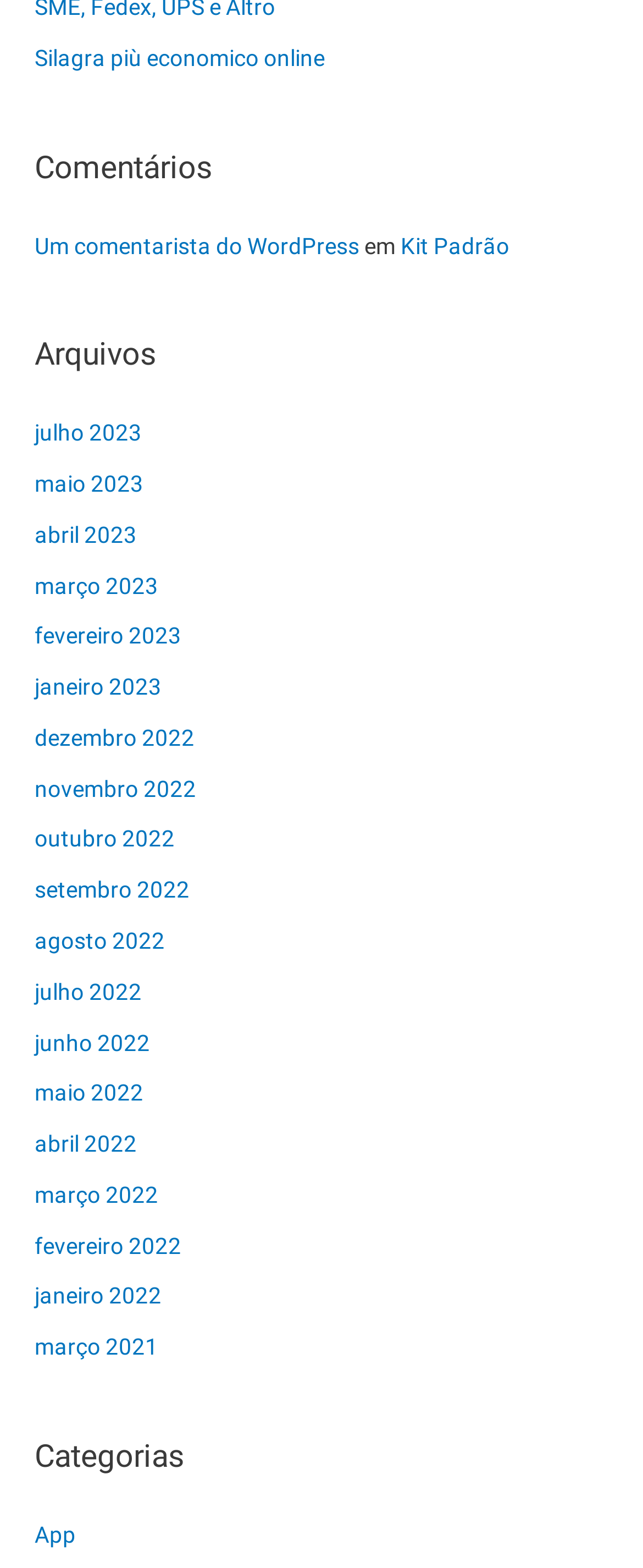Specify the bounding box coordinates of the element's region that should be clicked to achieve the following instruction: "Go to Silagra più economico online". The bounding box coordinates consist of four float numbers between 0 and 1, in the format [left, top, right, bottom].

[0.054, 0.028, 0.505, 0.045]